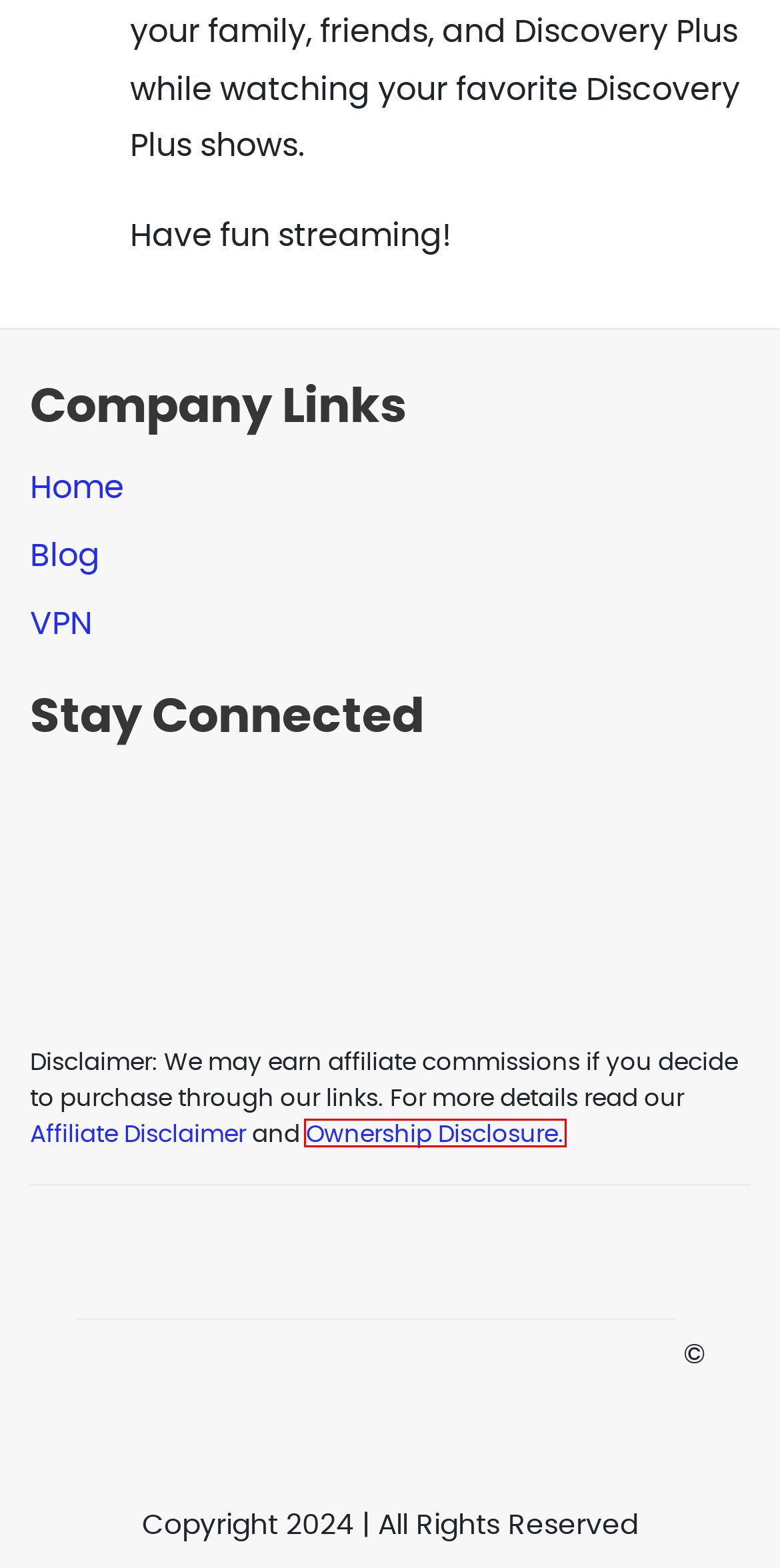Review the screenshot of a webpage that includes a red bounding box. Choose the webpage description that best matches the new webpage displayed after clicking the element within the bounding box. Here are the candidates:
A. Best Discovery Plus Shows in Canada to Watch Right Now in 2023!
B. Ownership Disclosure - Canada VPNs
C. Blog - Information about Cyber security and online privacy
D. How To Cancel Discovery Plus Subscription Plan in 2023?
E. Best VPN Canada 2024 – Guaranteed Online Protection
F. VPN Providers
G. Discovery Plus Free Trial 2023: How to Get it in Canada?
H. Affiliate Disclaimer - Canada VPNs

B